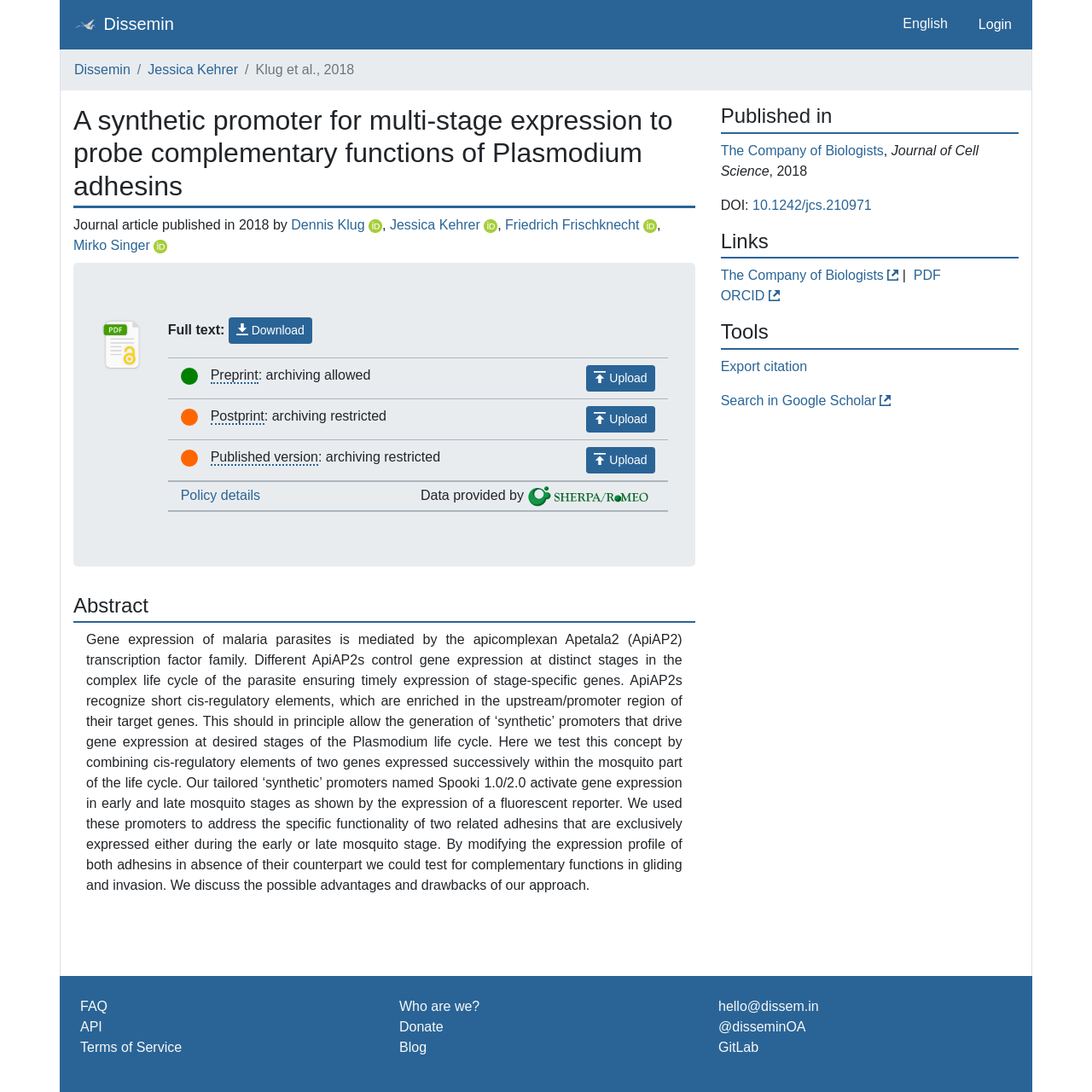Please answer the following question using a single word or phrase: 
Who are the authors of the paper?

Dennis Klug, Jessica Kehrer, Friedrich Frischknecht, Mirko Singer